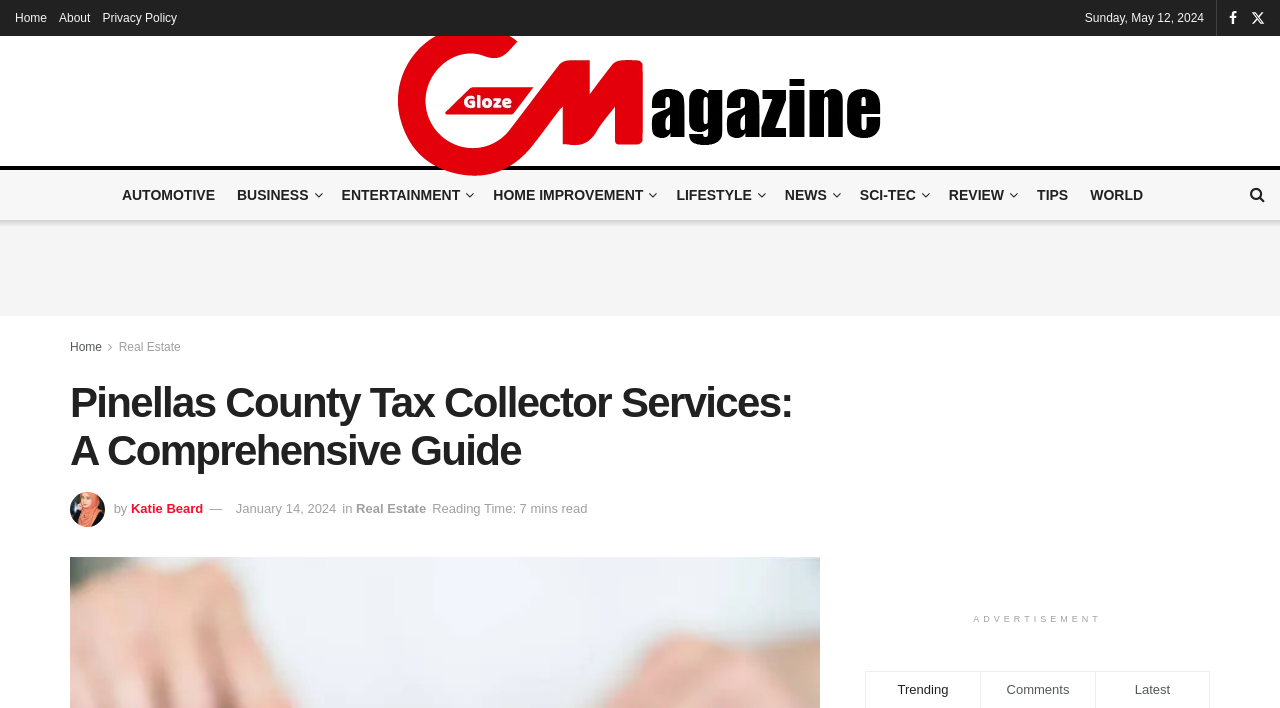How many categories are listed under services?
Please give a well-detailed answer to the question.

I counted the number of links under the services section, which includes AUTOMOTIVE, BUSINESS, ENTERTAINMENT, HOME IMPROVEMENT, LIFESTYLE, NEWS, SCI-TEC, REVIEW, and TIPS.